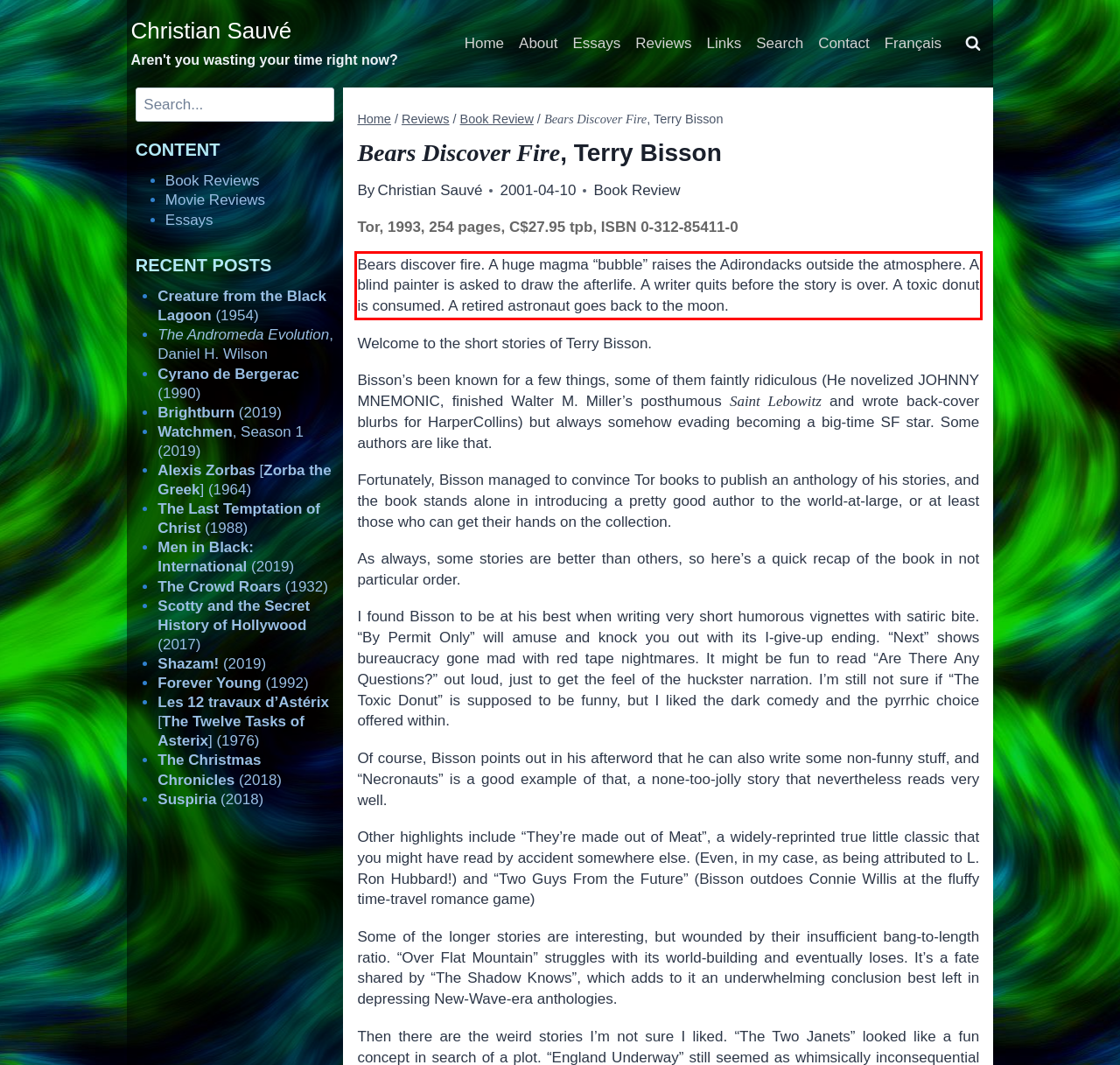The screenshot you have been given contains a UI element surrounded by a red rectangle. Use OCR to read and extract the text inside this red rectangle.

Bears discover fire. A huge magma “bubble” raises the Adirondacks outside the atmosphere. A blind painter is asked to draw the afterlife. A writer quits before the story is over. A toxic donut is consumed. A retired astronaut goes back to the moon.